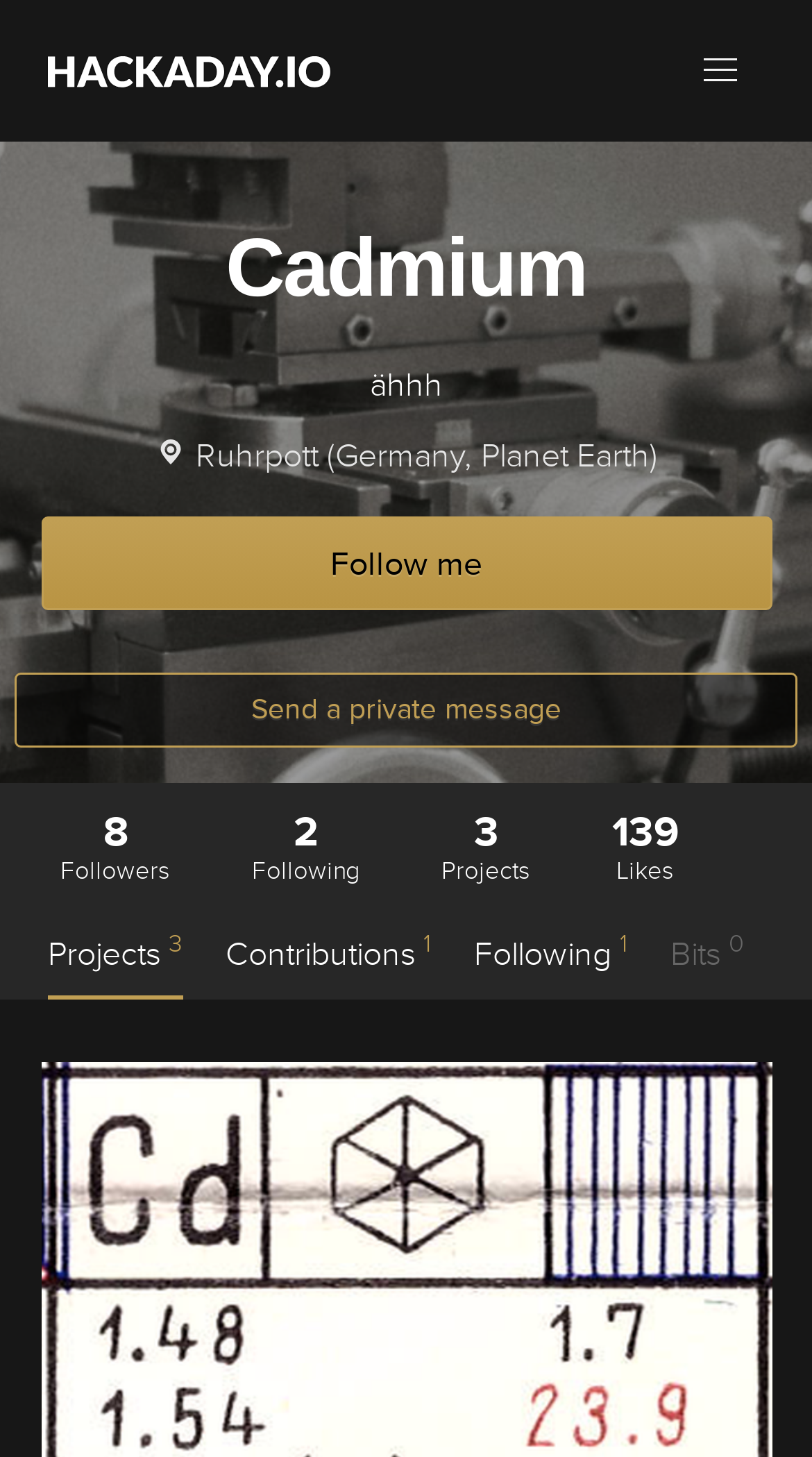Find the bounding box coordinates of the element to click in order to complete this instruction: "Follow me". The bounding box coordinates must be four float numbers between 0 and 1, denoted as [left, top, right, bottom].

[0.05, 0.354, 0.95, 0.419]